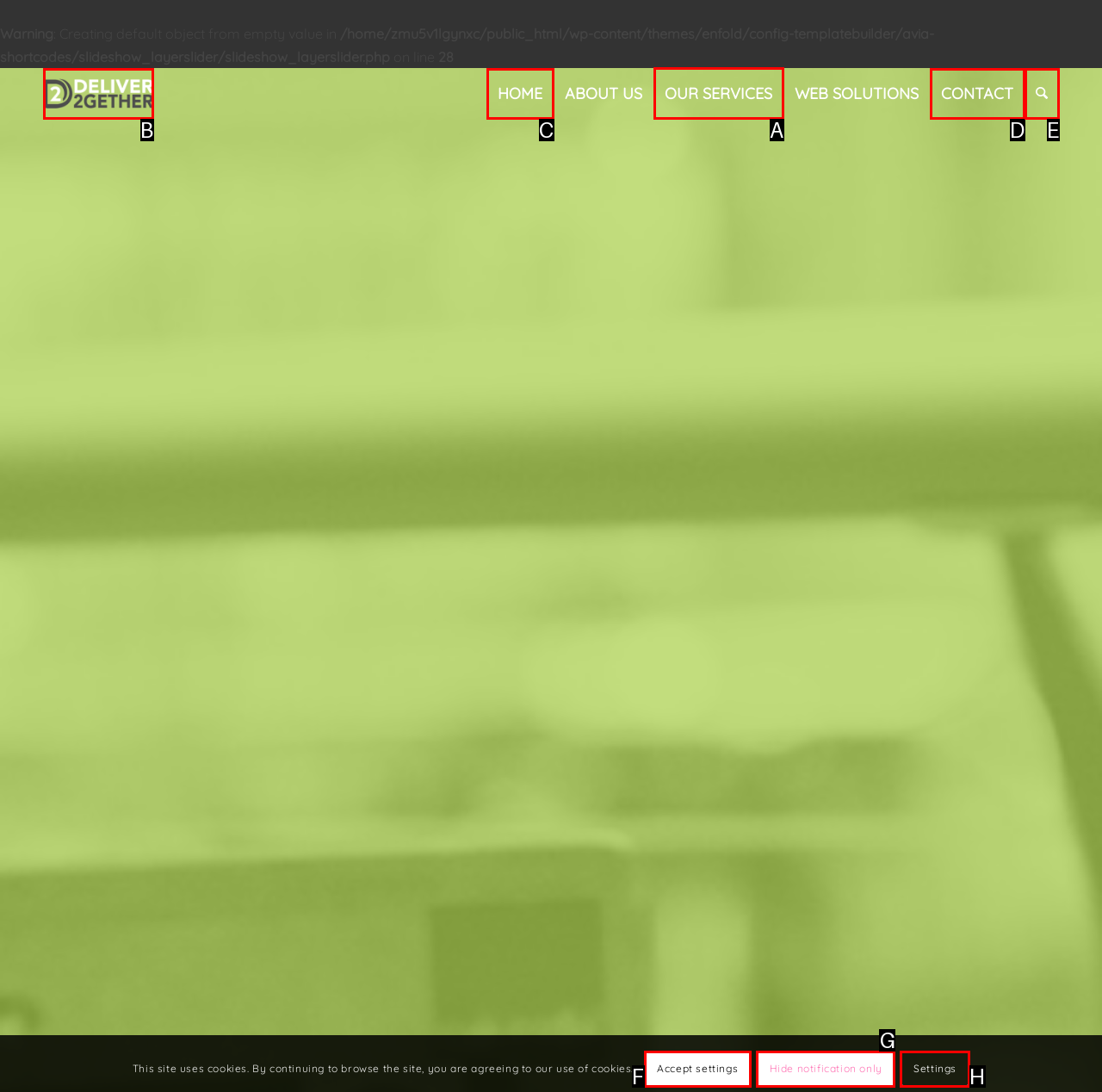Determine which HTML element should be clicked for this task: go to next page
Provide the option's letter from the available choices.

None